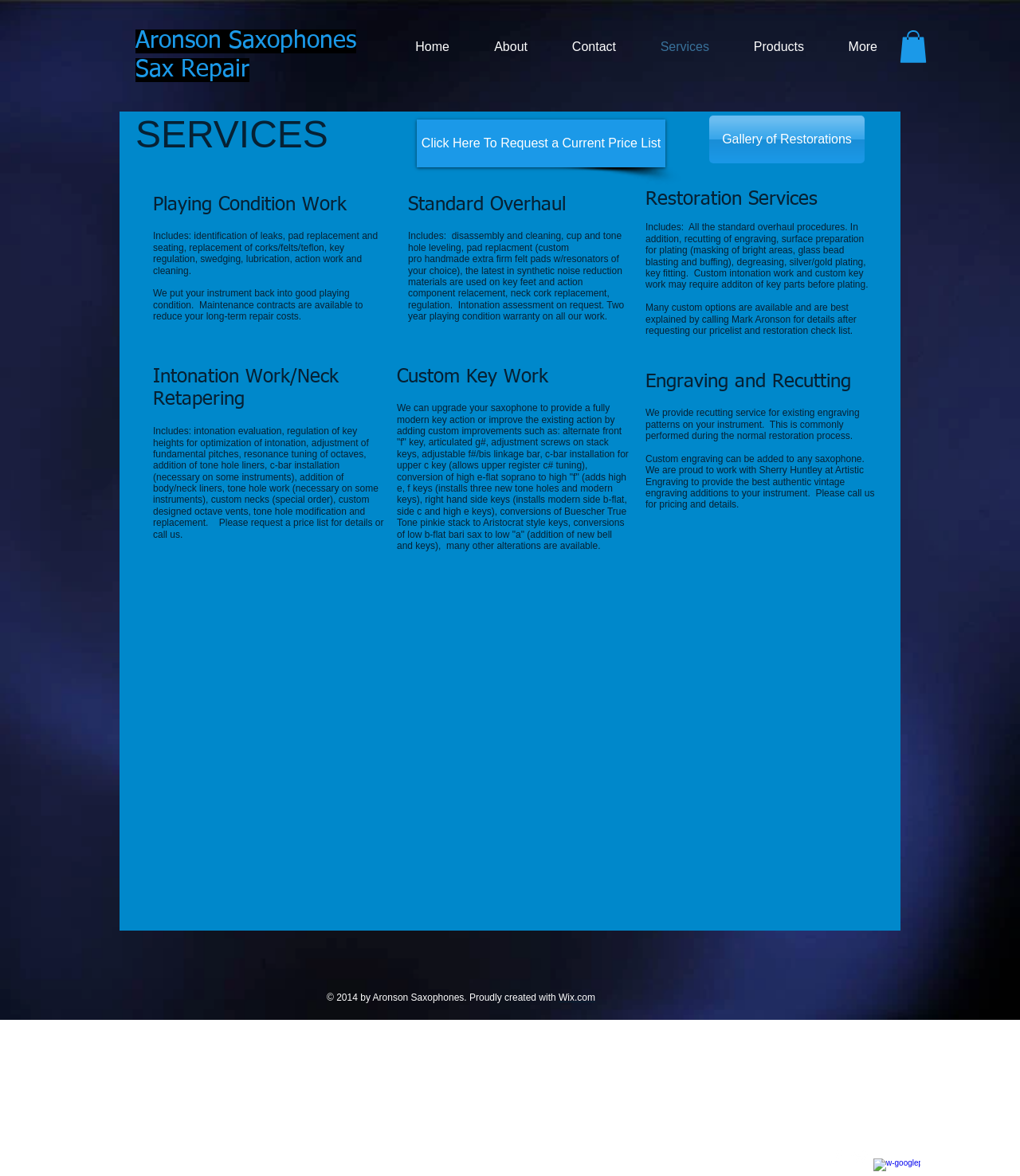Give a one-word or short-phrase answer to the following question: 
What is the copyright year of the webpage?

2014